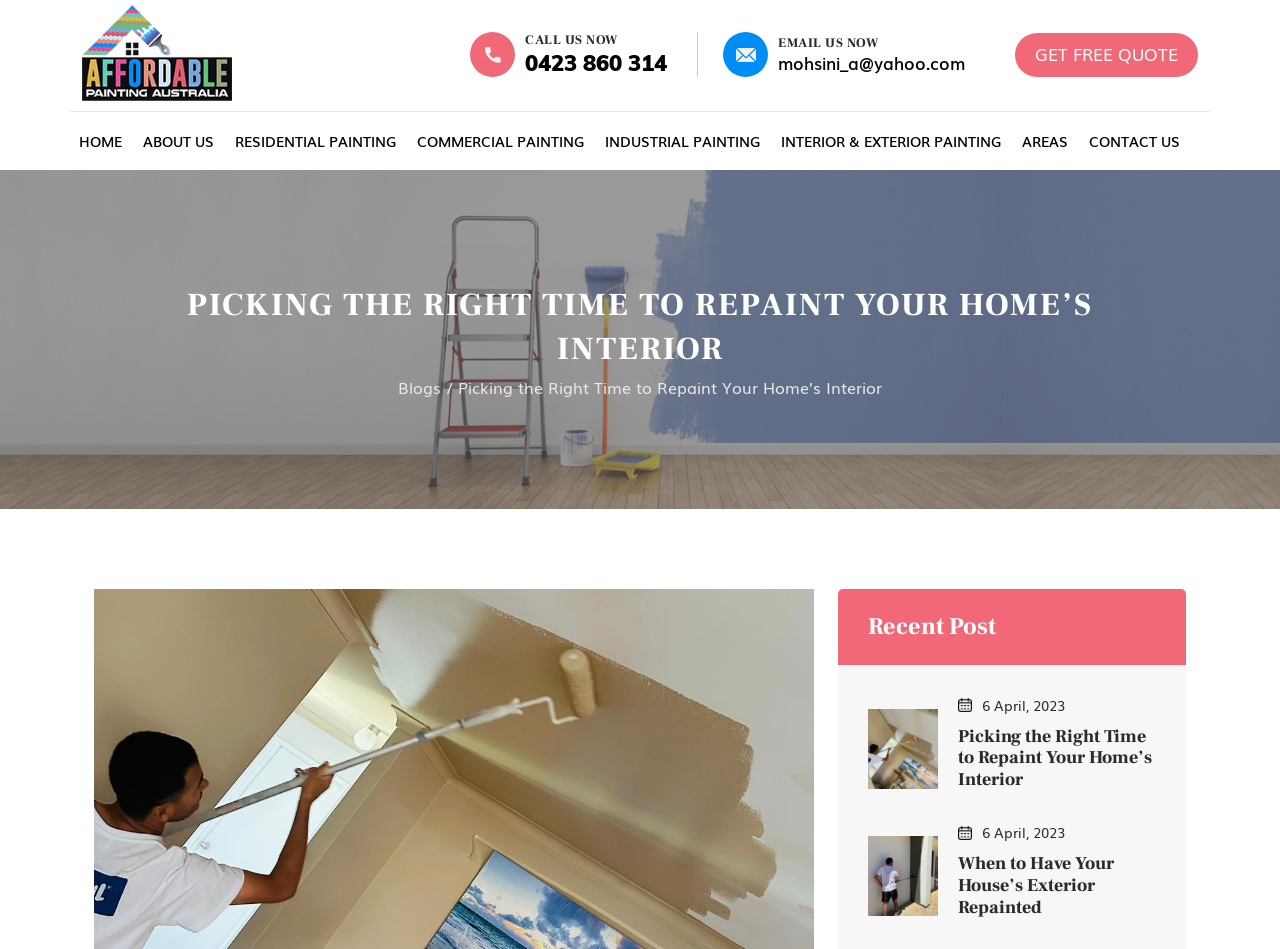Generate the text content of the main headline of the webpage.

PICKING THE RIGHT TIME TO REPAINT YOUR HOME’S INTERIOR